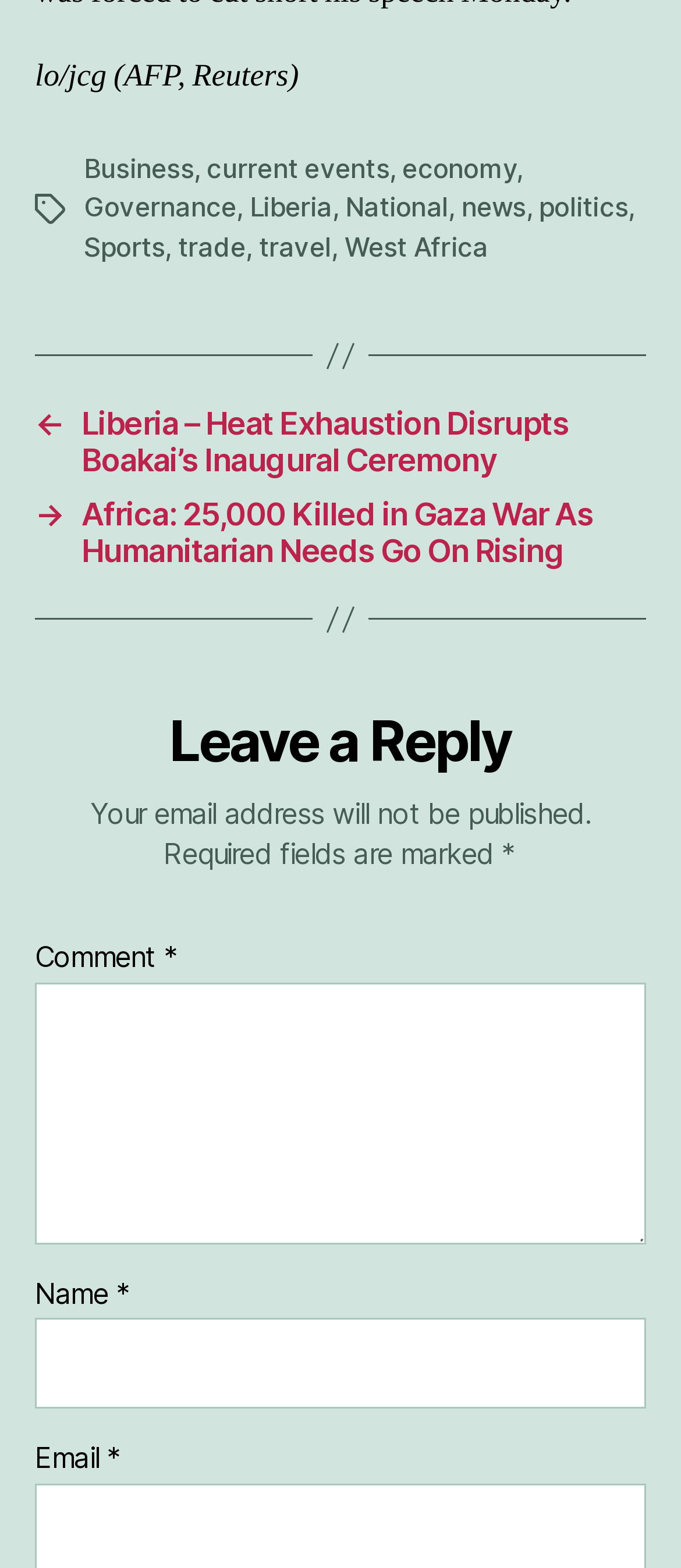Give a one-word or one-phrase response to the question:
What is the label of the first textbox?

Comment